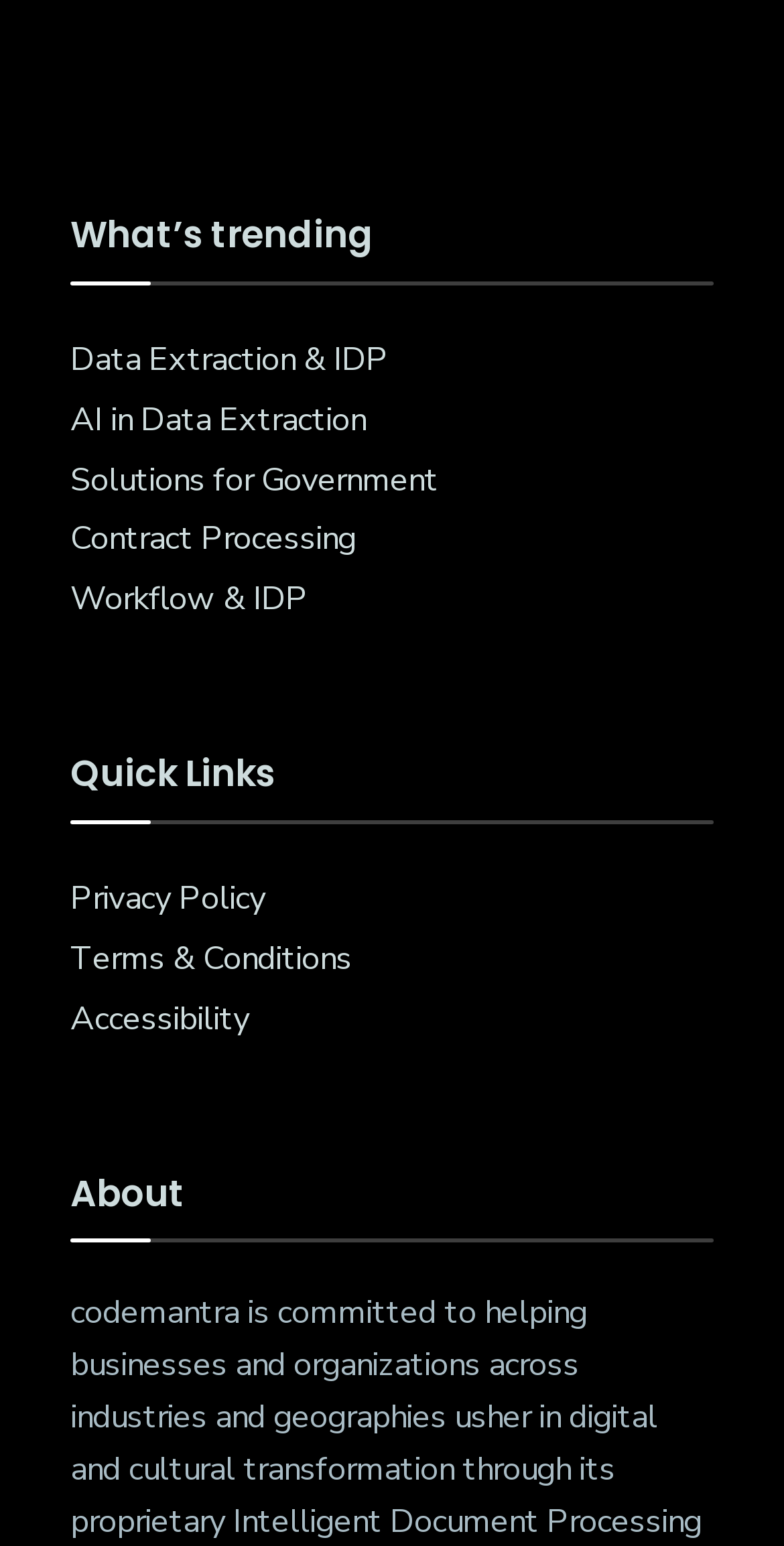How many links are there under 'What’s trending'?
Answer briefly with a single word or phrase based on the image.

5